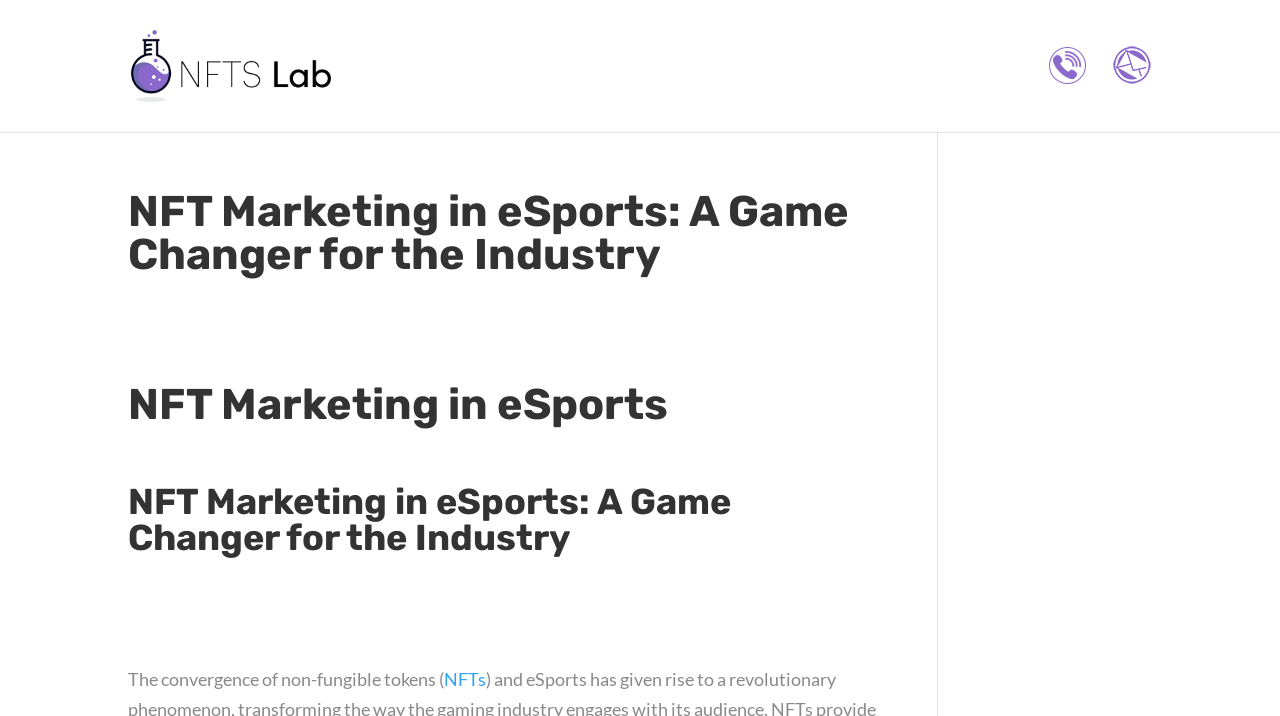Please provide a one-word or phrase answer to the question: 
Is there a mention of non-fungible tokens on the webpage?

Yes